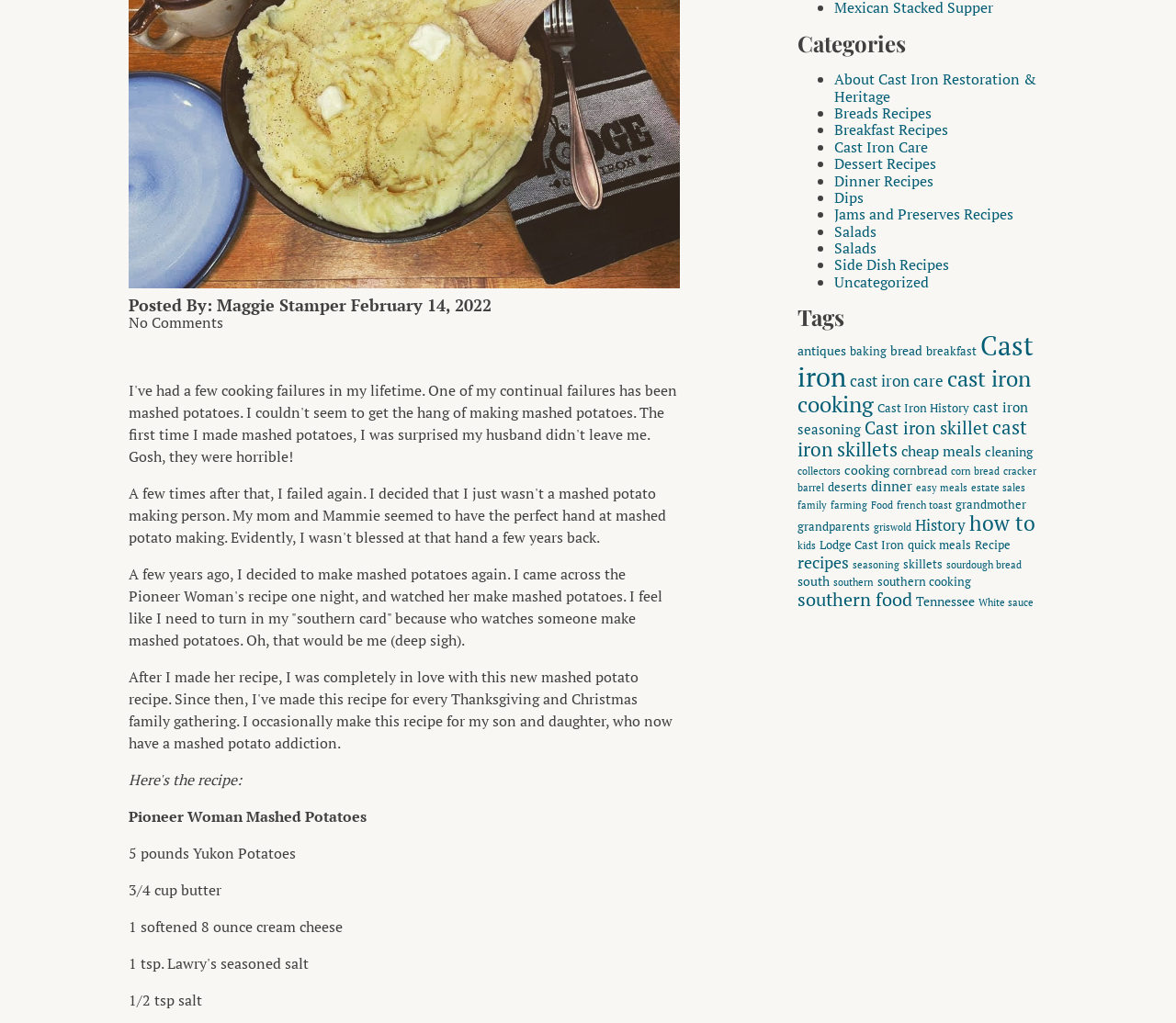Using the element description: "Cast Iron History", determine the bounding box coordinates. The coordinates should be in the format [left, top, right, bottom], with values between 0 and 1.

[0.746, 0.392, 0.824, 0.407]